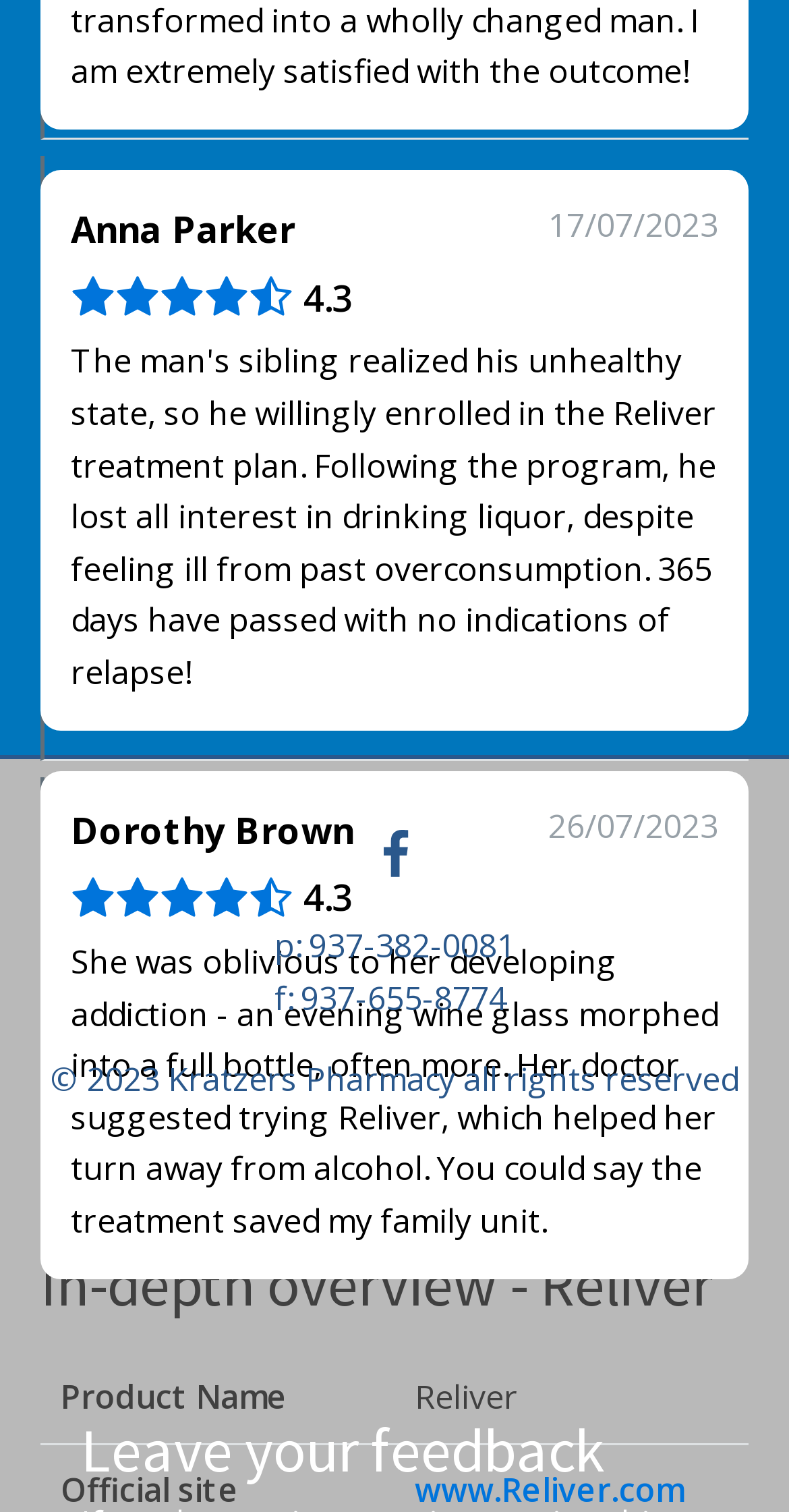Show the bounding box coordinates for the HTML element described as: "Price - Reliver".

[0.051, 0.167, 0.949, 0.22]